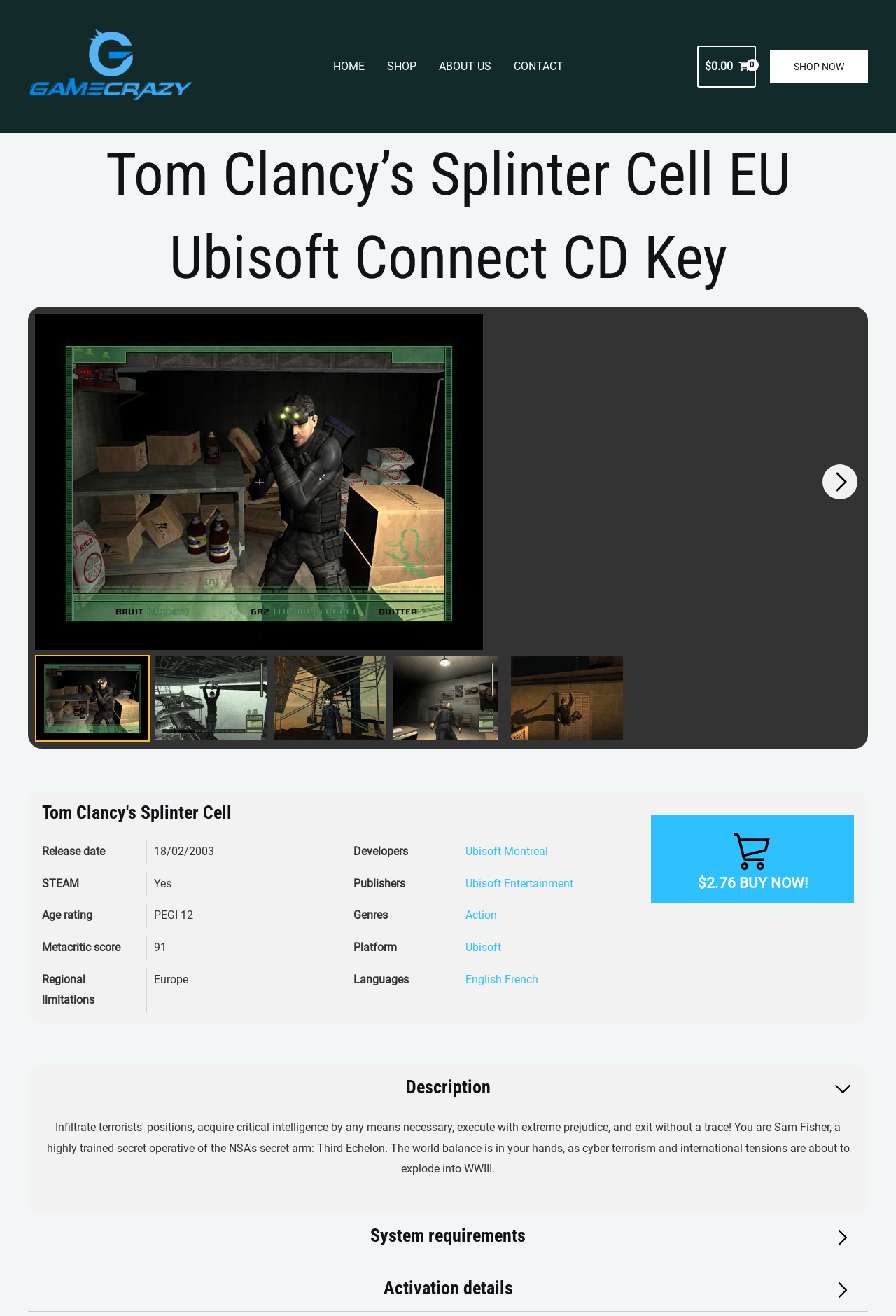Please find and provide the title of the webpage.

Tom Clancy’s Splinter Cell EU Ubisoft Connect CD Key